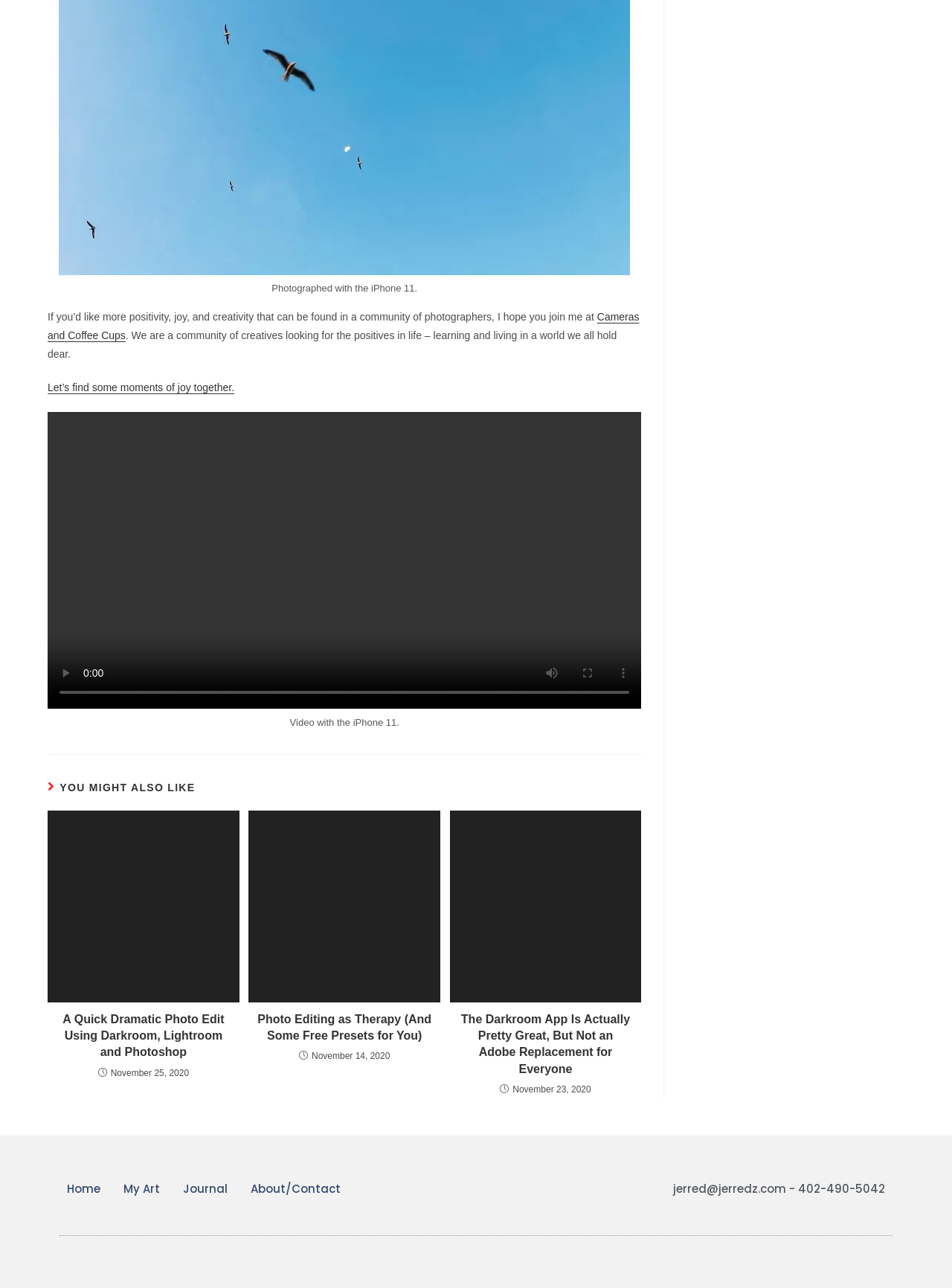Identify the bounding box coordinates of the clickable region necessary to fulfill the following instruction: "Go to Home". The bounding box coordinates should be four float numbers between 0 and 1, i.e., [left, top, right, bottom].

[0.07, 0.911, 0.105, 0.936]